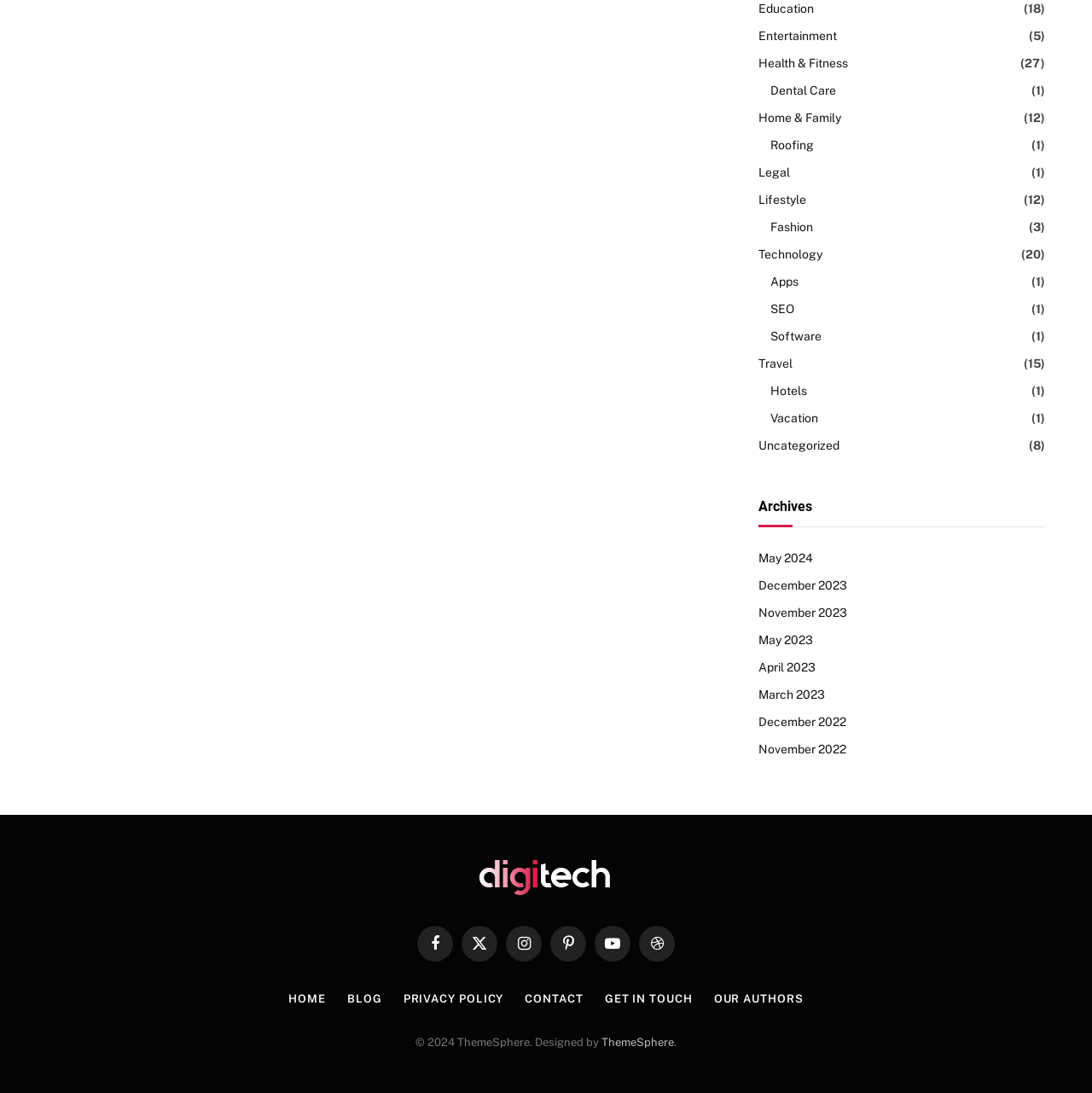Identify the bounding box coordinates of the area you need to click to perform the following instruction: "Visit Dental Care".

[0.705, 0.075, 0.766, 0.092]